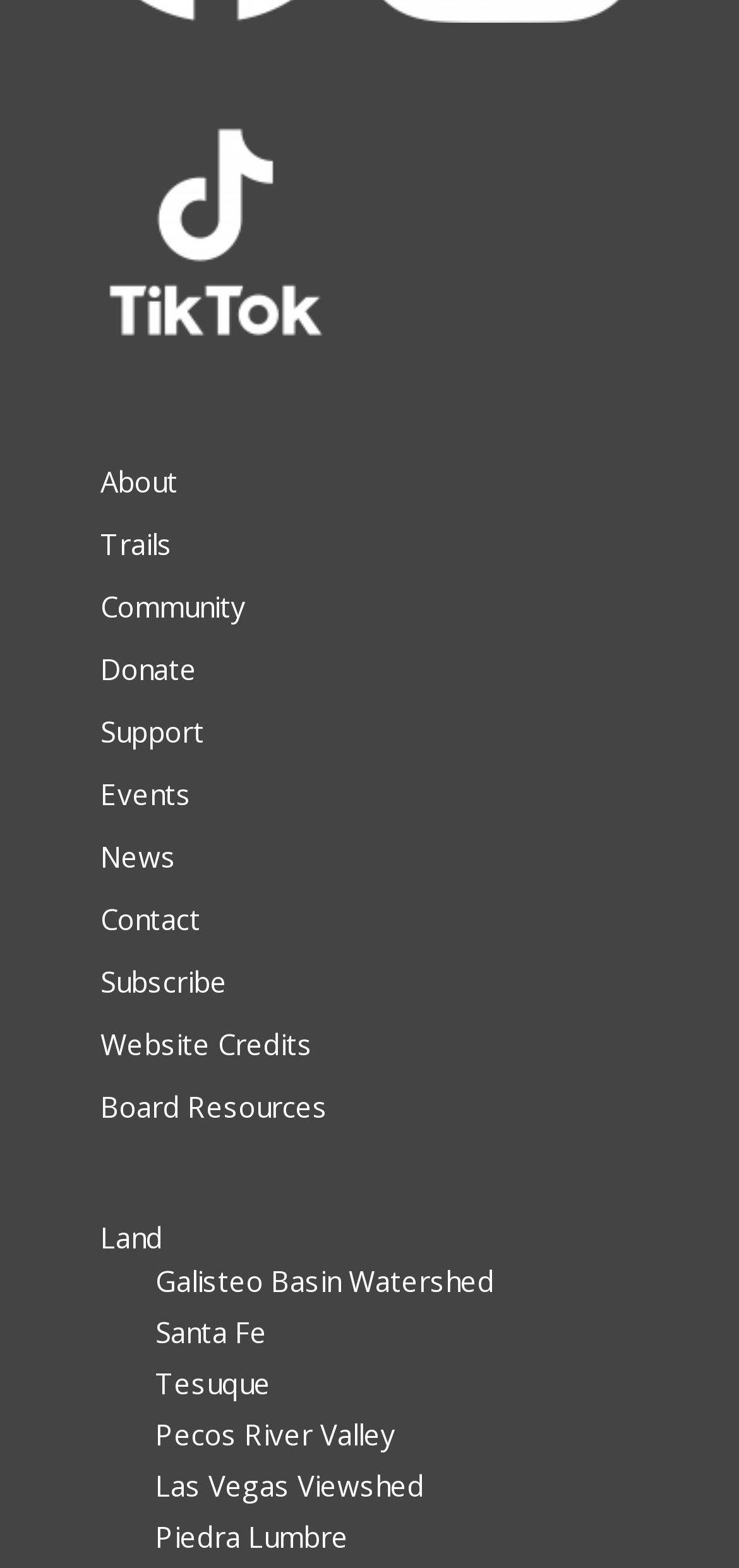Please determine the bounding box coordinates of the clickable area required to carry out the following instruction: "visit Galisteo Basin Watershed". The coordinates must be four float numbers between 0 and 1, represented as [left, top, right, bottom].

[0.21, 0.805, 0.669, 0.829]